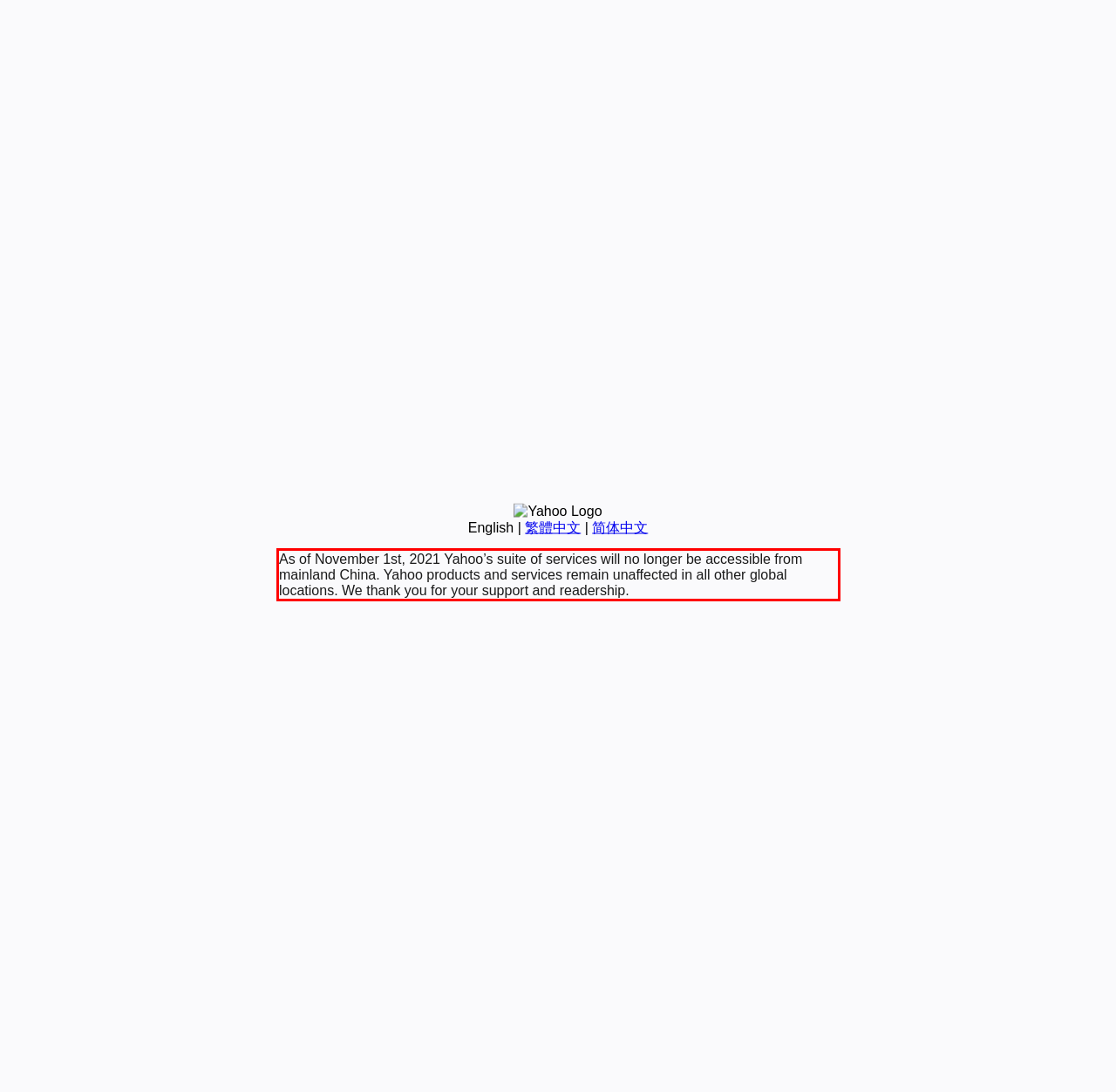You have a screenshot of a webpage with a red bounding box. Identify and extract the text content located inside the red bounding box.

As of November 1st, 2021 Yahoo’s suite of services will no longer be accessible from mainland China. Yahoo products and services remain unaffected in all other global locations. We thank you for your support and readership.